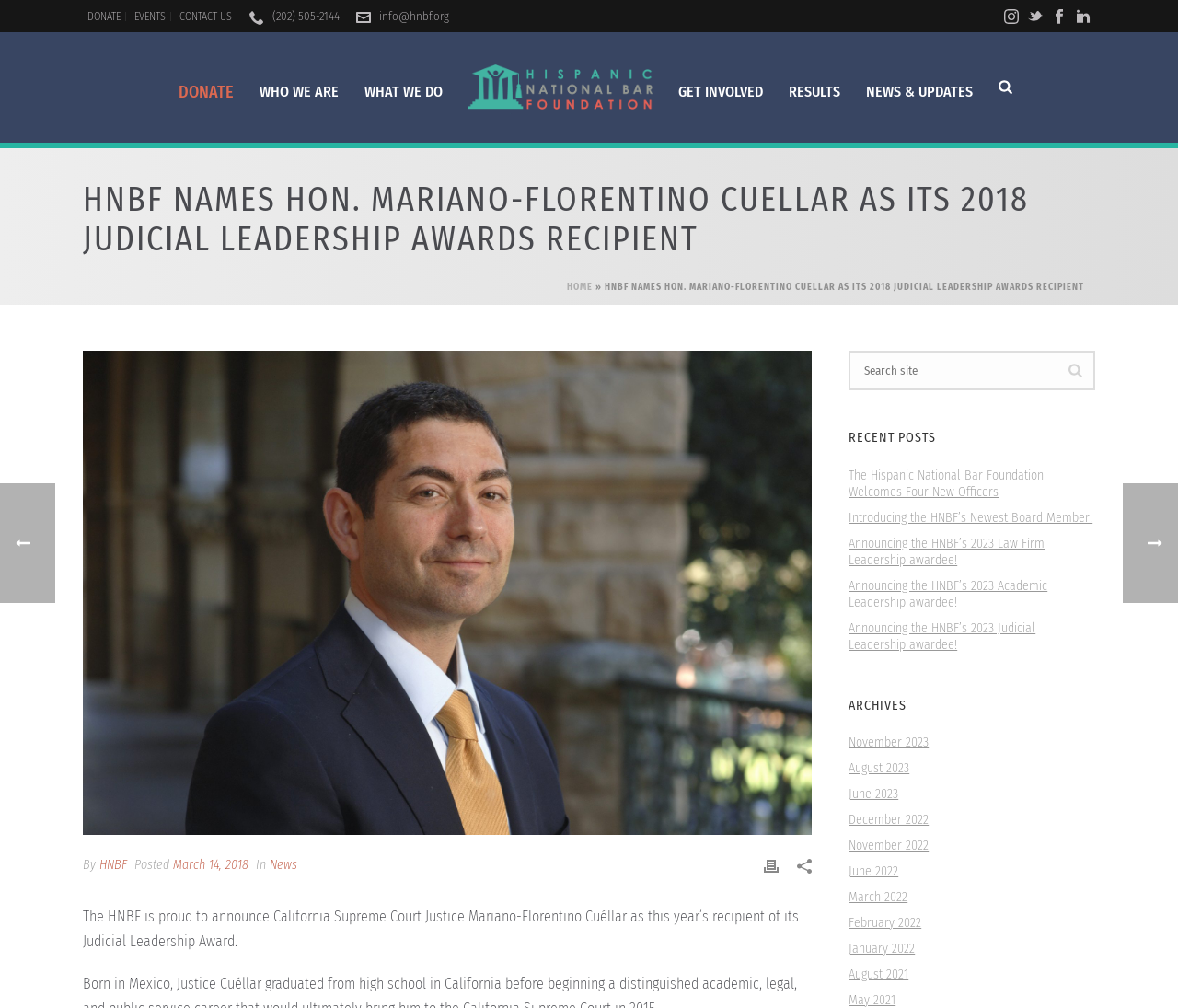Could you indicate the bounding box coordinates of the region to click in order to complete this instruction: "Read the latest news".

[0.72, 0.464, 0.93, 0.496]